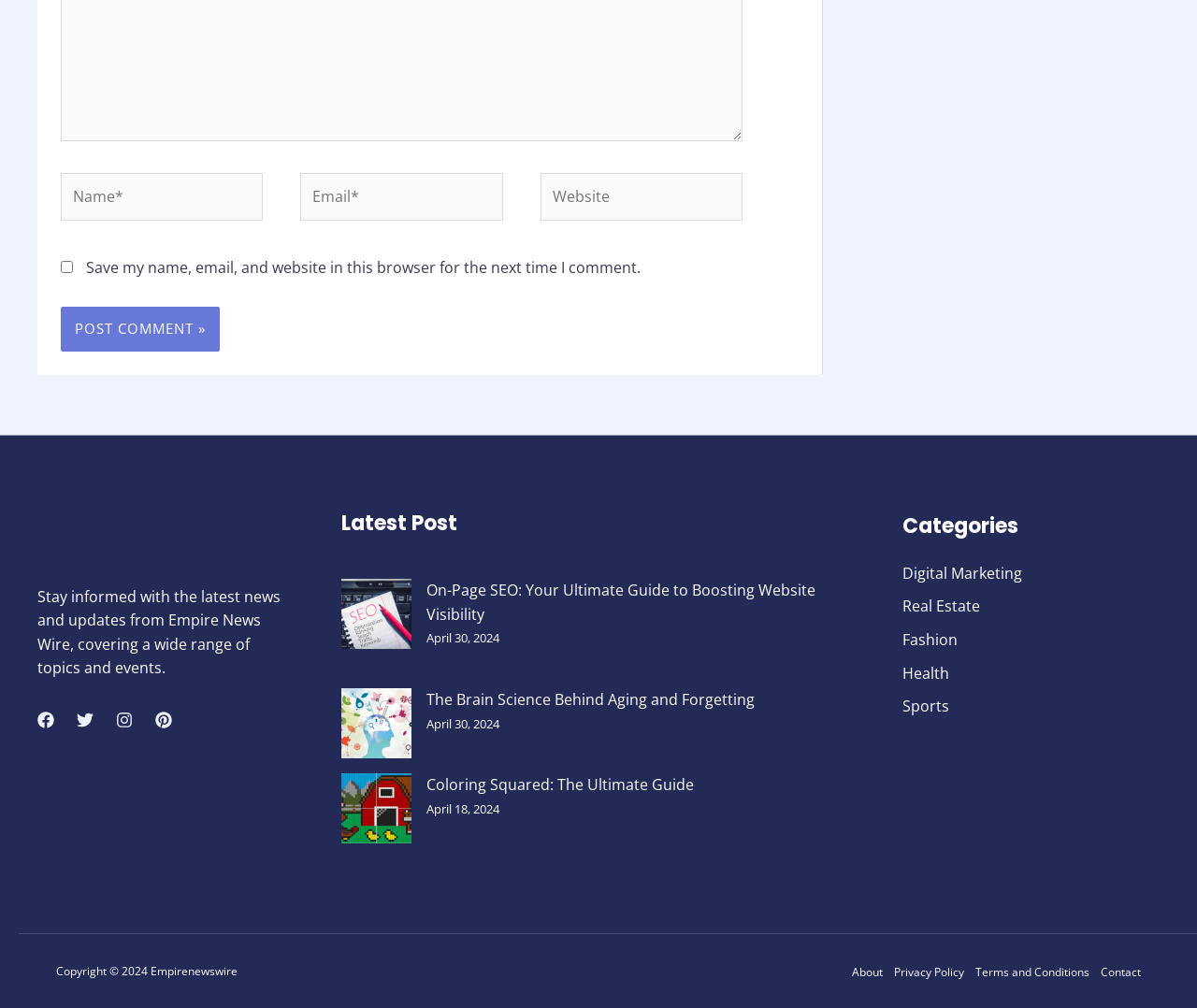Can you give a detailed response to the following question using the information from the image? How many social media links are there?

I counted the number of social media links at the bottom of the webpage, which are Facebook, Twitter, Instagram, and Pinterest, so there are 4 social media links.